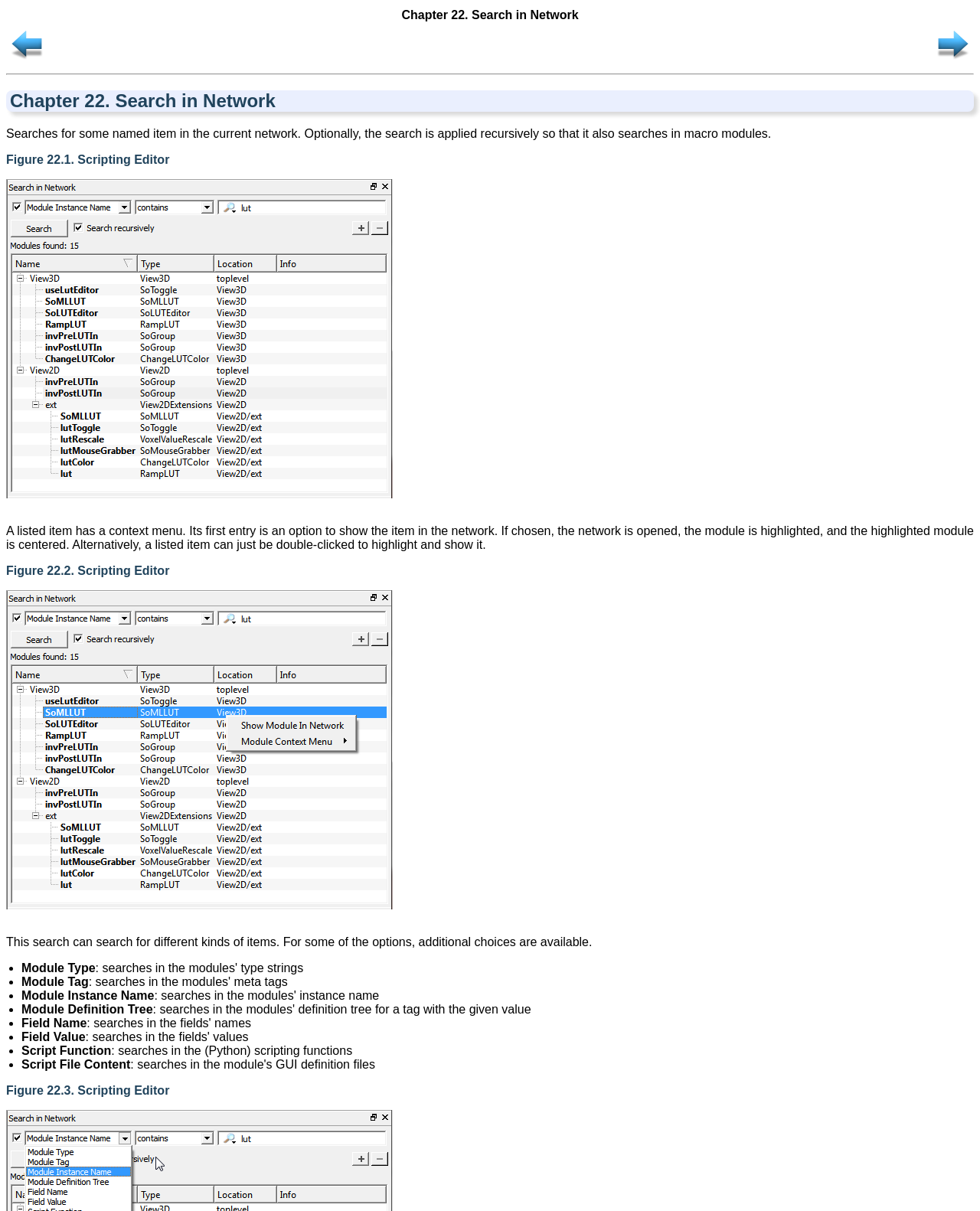Use one word or a short phrase to answer the question provided: 
What happens when a listed item is double-clicked?

Highlights and shows the item